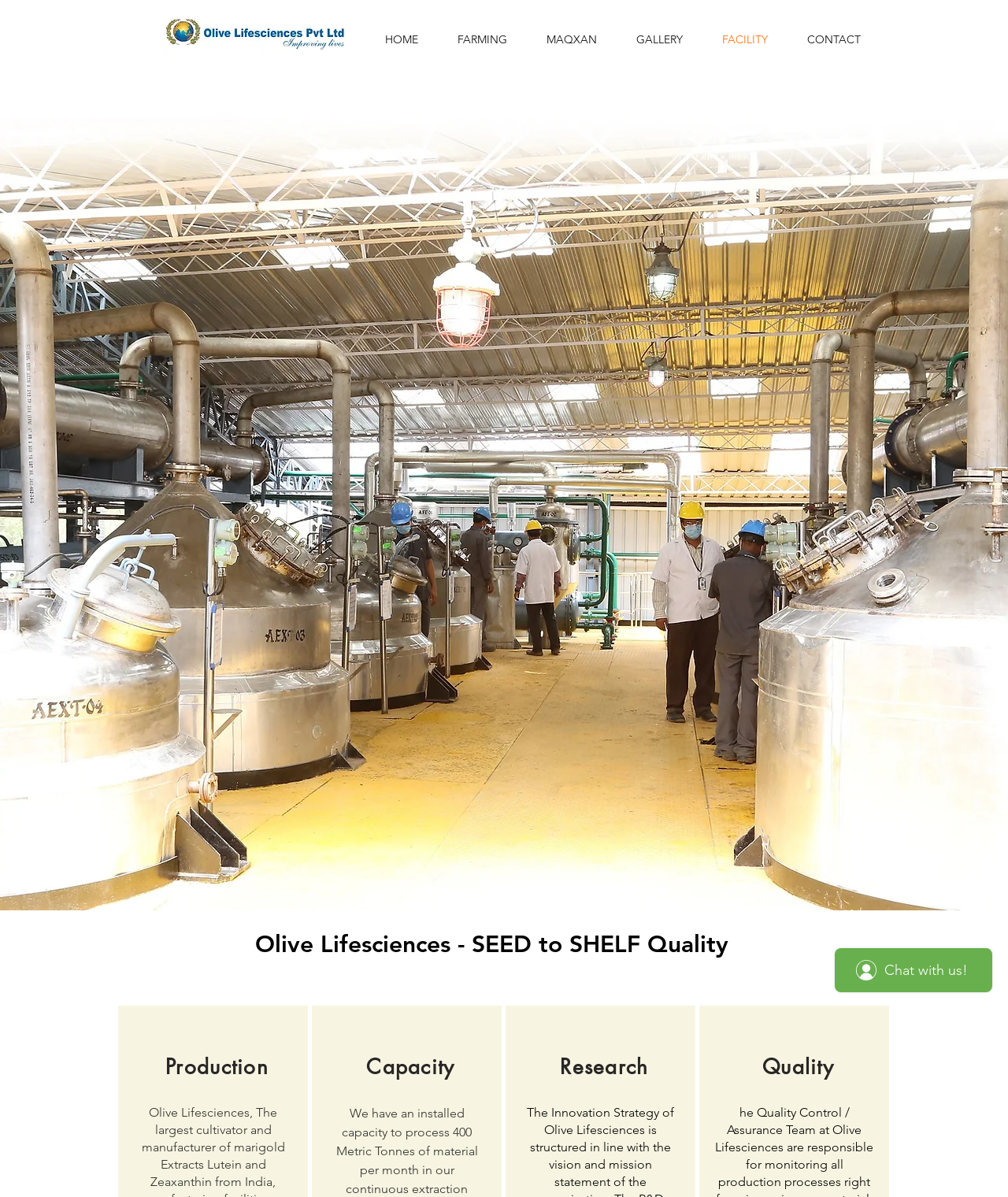What is the name of the company?
From the image, provide a succinct answer in one word or a short phrase.

Olive Lifesciences